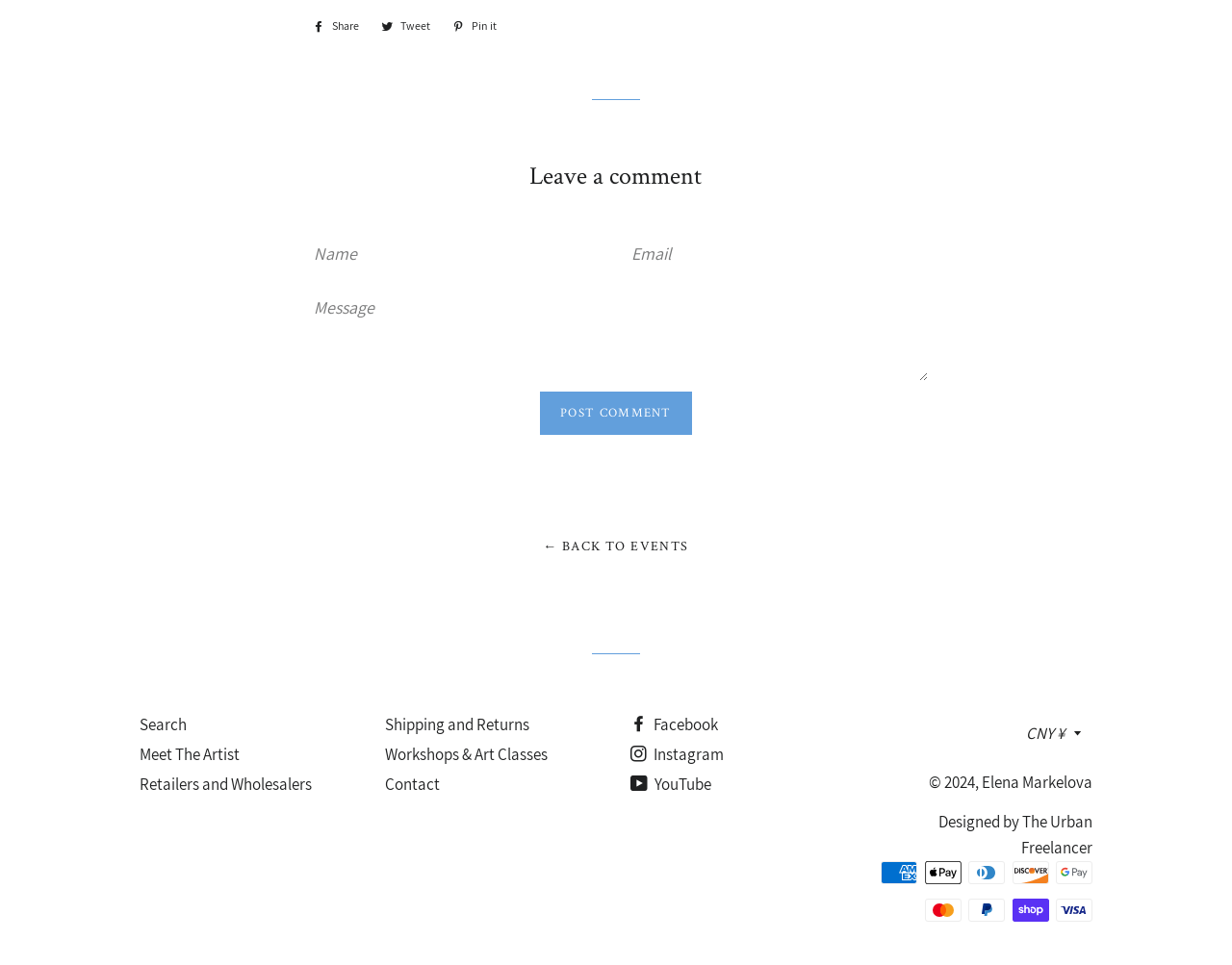Point out the bounding box coordinates of the section to click in order to follow this instruction: "Post comment".

[0.438, 0.406, 0.562, 0.45]